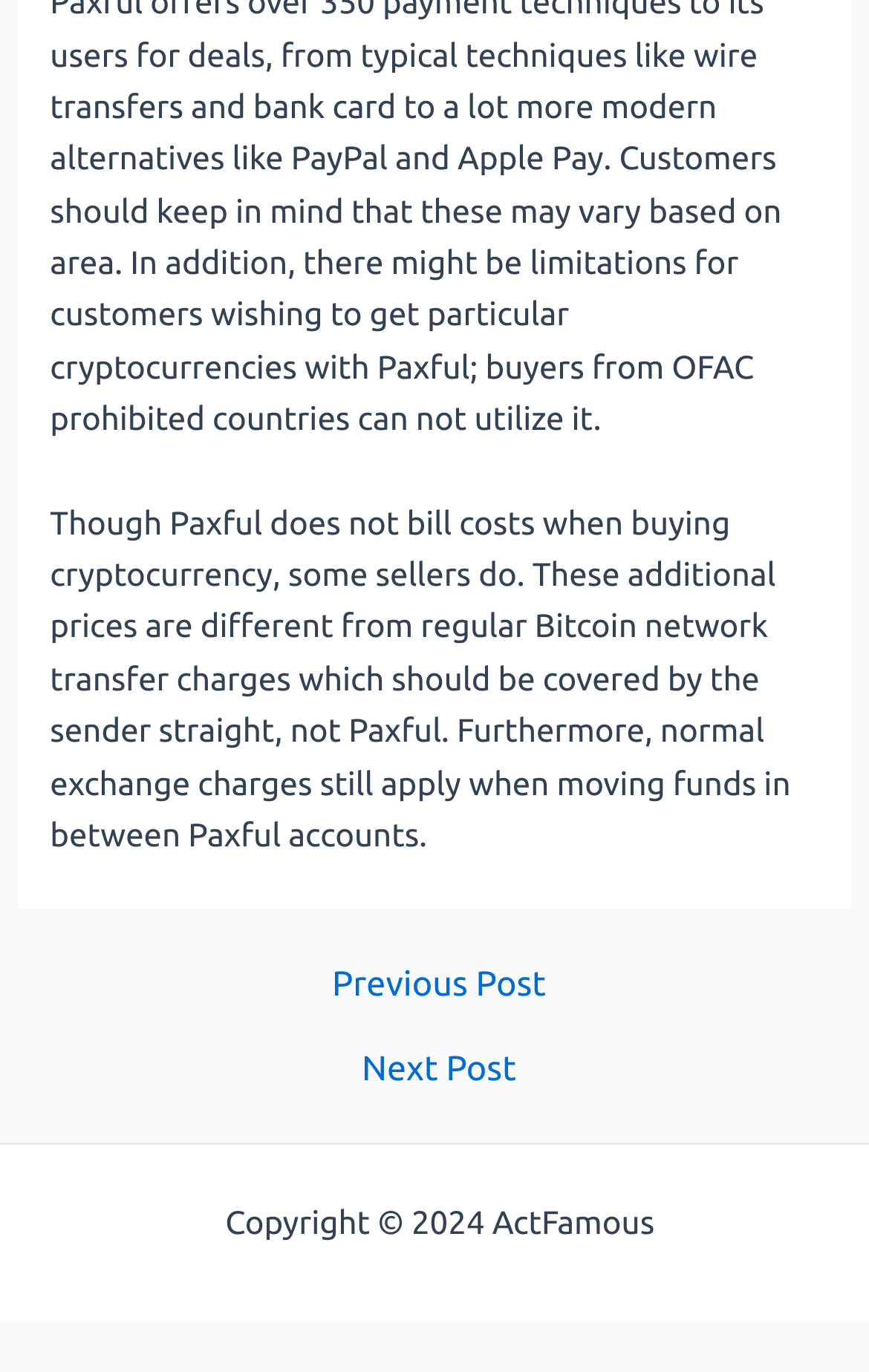Answer this question in one word or a short phrase: What is the purpose of Paxful?

Cryptocurrency exchange